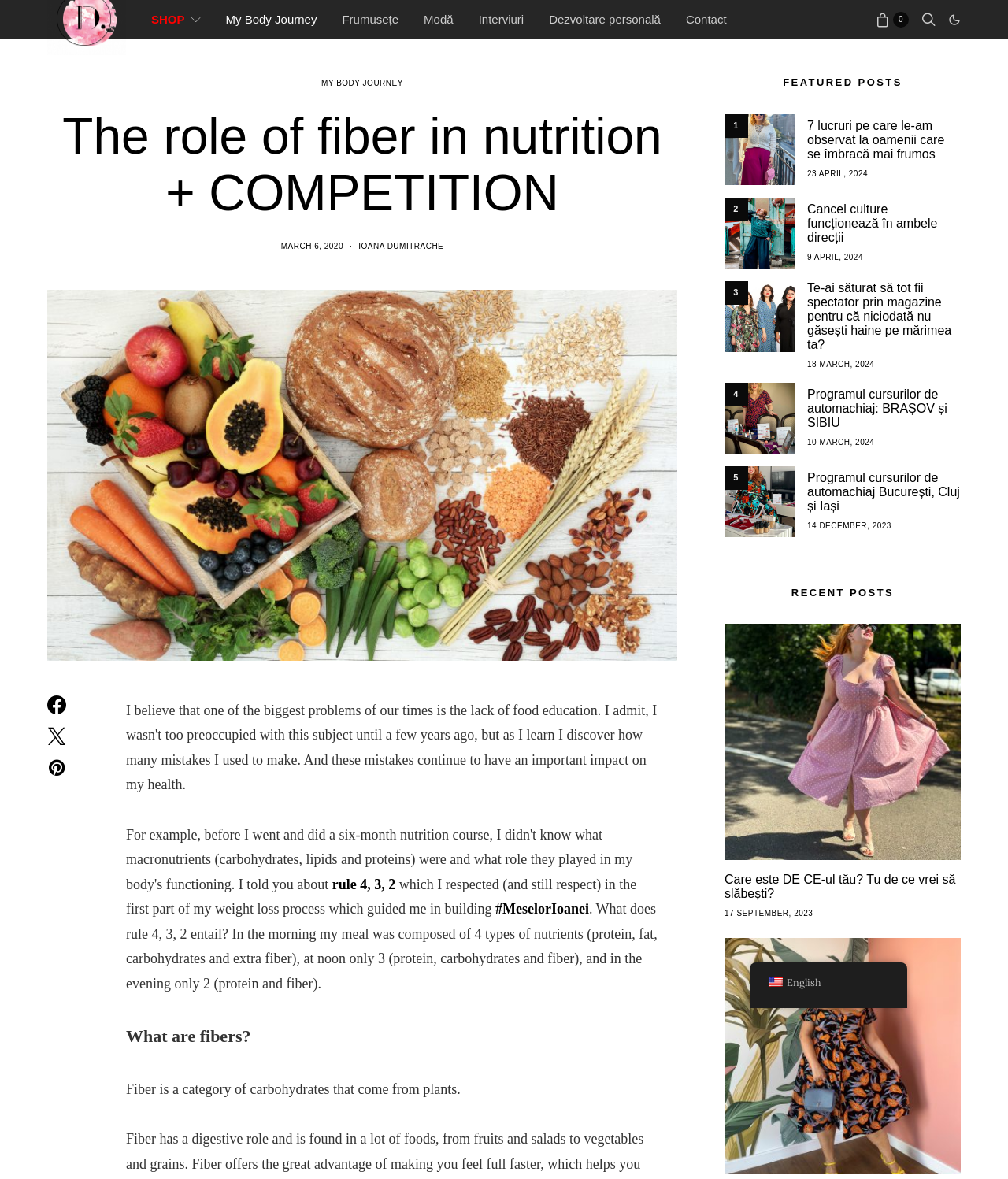Give a complete and precise description of the webpage's appearance.

The webpage is a blog or personal website, with a focus on health, wellness, and lifestyle. At the top, there is a navigation menu with links to various sections, including "SHOP", "My Body Journey", "Frumusețe" (Beauty), "Modă" (Fashion), "Interviuri" (Interviews), "Dezvoltare personală" (Personal Development), and "Contact". 

Below the navigation menu, there is a header section with a title "The role of fiber in nutrition + COMPETITION" and a subtitle "MARCH 6, 2020" by "IOANA DUMITRACHE". 

On the left side of the page, there is a large section dedicated to the blog post, which discusses the importance of fiber in nutrition and its role in weight loss. The post includes several paragraphs of text, with headings and links to other related articles. 

On the right side of the page, there is a section titled "FEATURED POSTS" with four articles, each with a heading, a brief summary, and a link to read more. The articles appear to be related to fashion, beauty, and personal development. 

Below the featured posts section, there is another section titled "RECENT POSTS" with a single article, which discusses the importance of finding one's motivation for weight loss. 

At the bottom of the page, there is a link to switch the language to English, accompanied by a small flag icon.